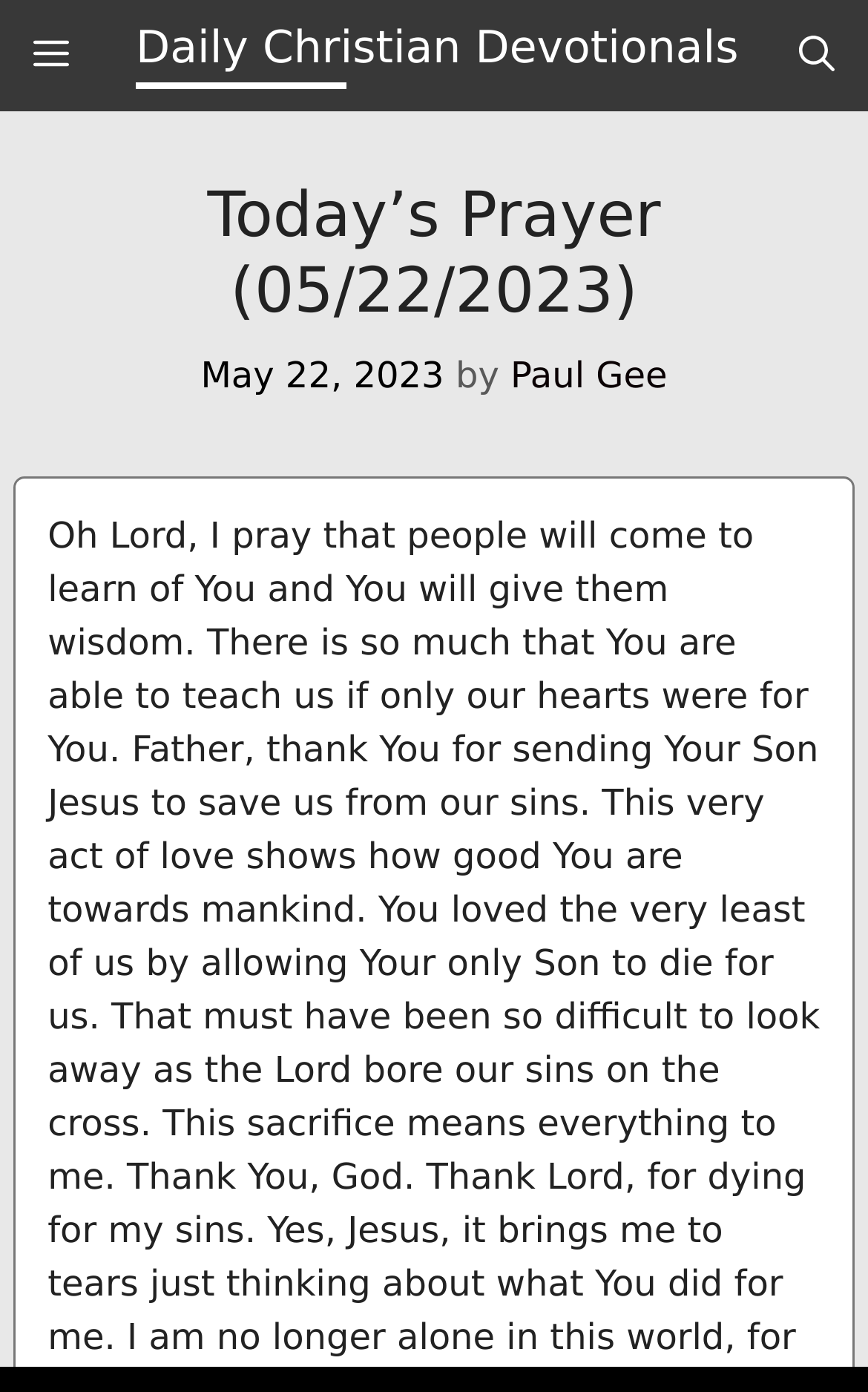Using the description: "Paul Gee", determine the UI element's bounding box coordinates. Ensure the coordinates are in the format of four float numbers between 0 and 1, i.e., [left, top, right, bottom].

[0.588, 0.255, 0.769, 0.285]